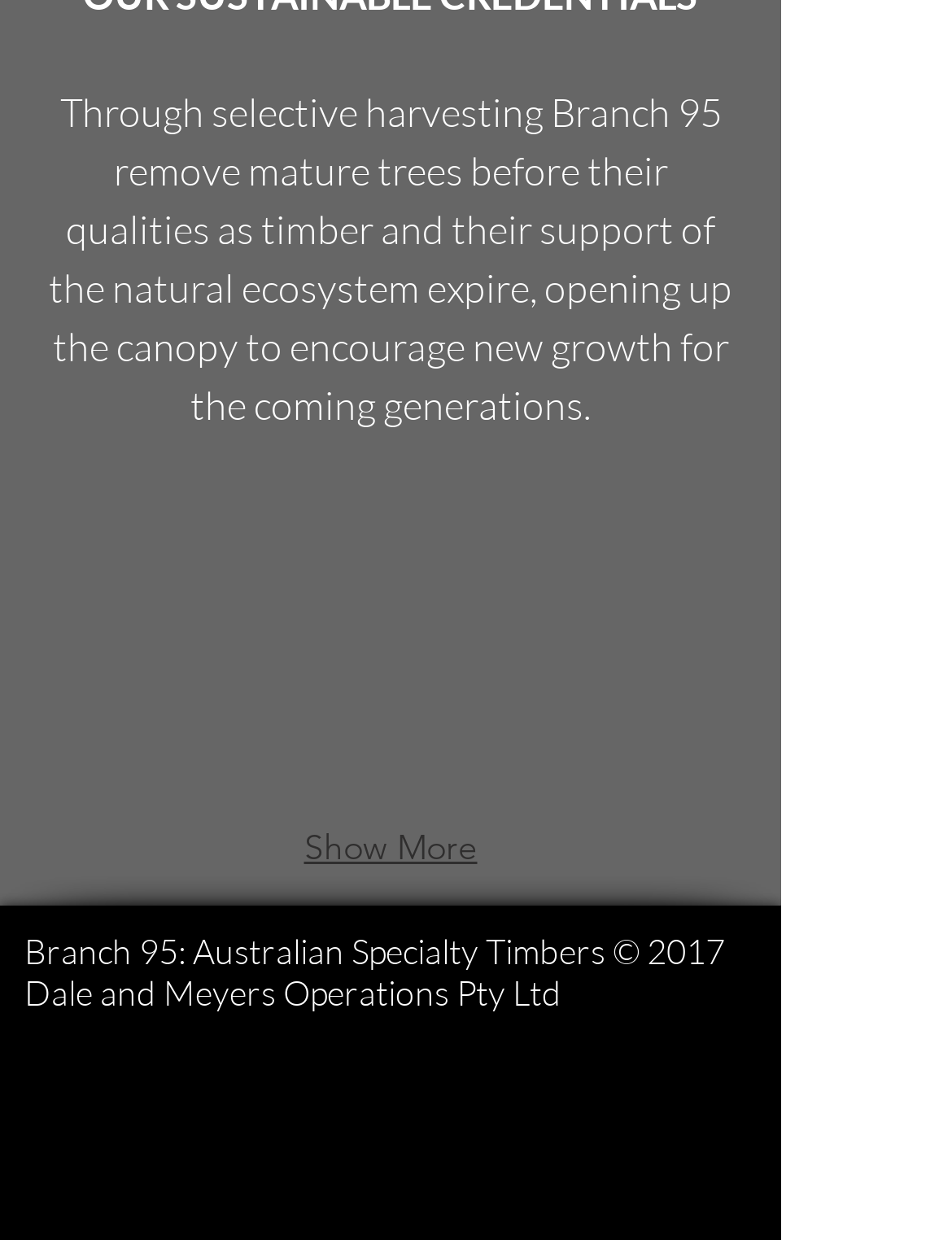Please respond in a single word or phrase: 
What is the name of the company operating Branch 95?

Dale and Meyers Operations Pty Ltd